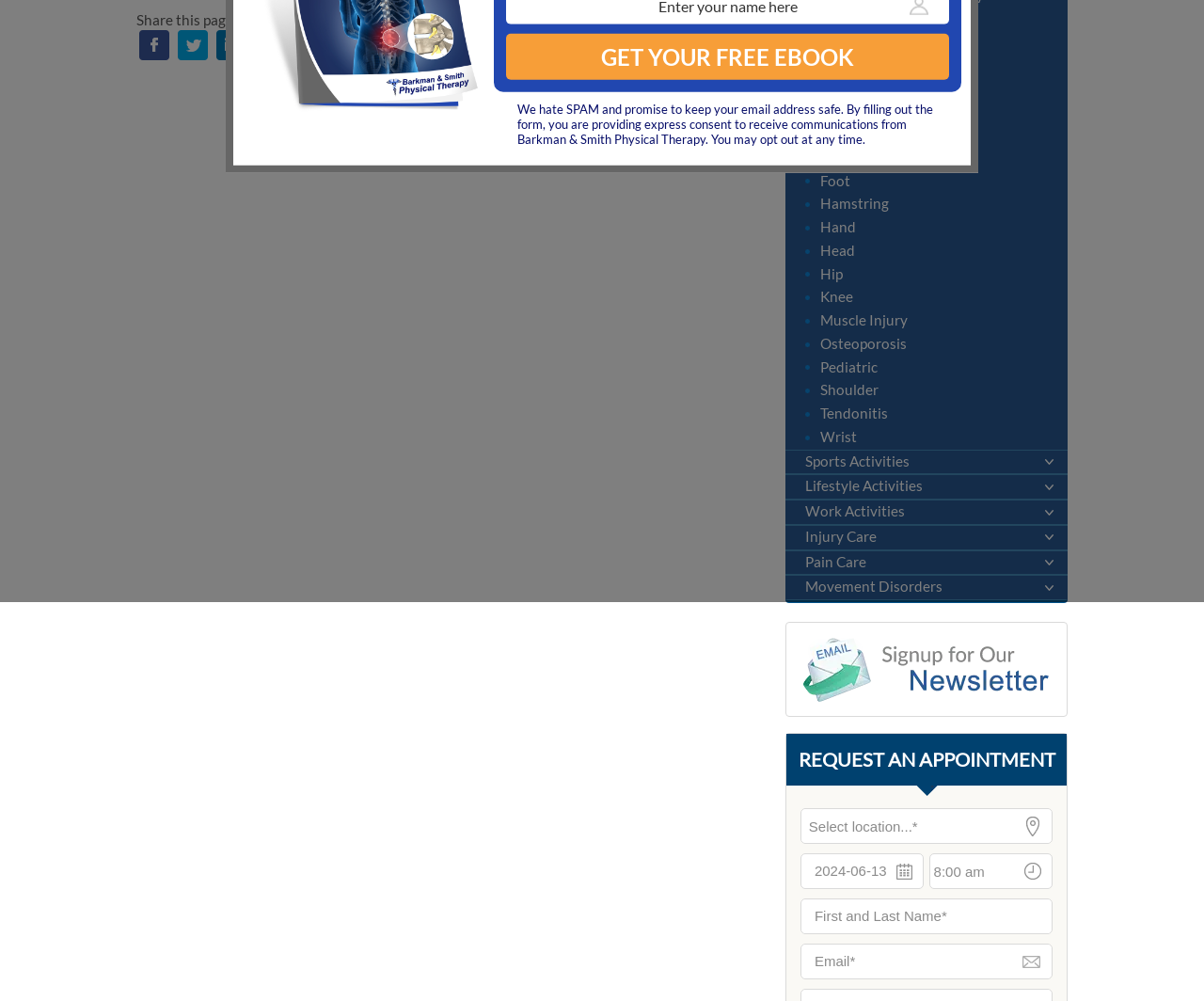Predict the bounding box of the UI element based on this description: "Shoulder".

[0.652, 0.379, 0.887, 0.402]